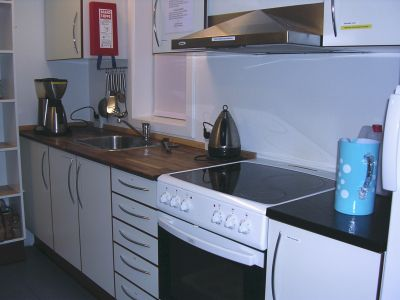What is next to the stove?
Please provide a comprehensive answer based on the contents of the image.

According to the caption, to the left of the stove, a kettle sits ready for use, suggesting a cozy tea or coffee moment.